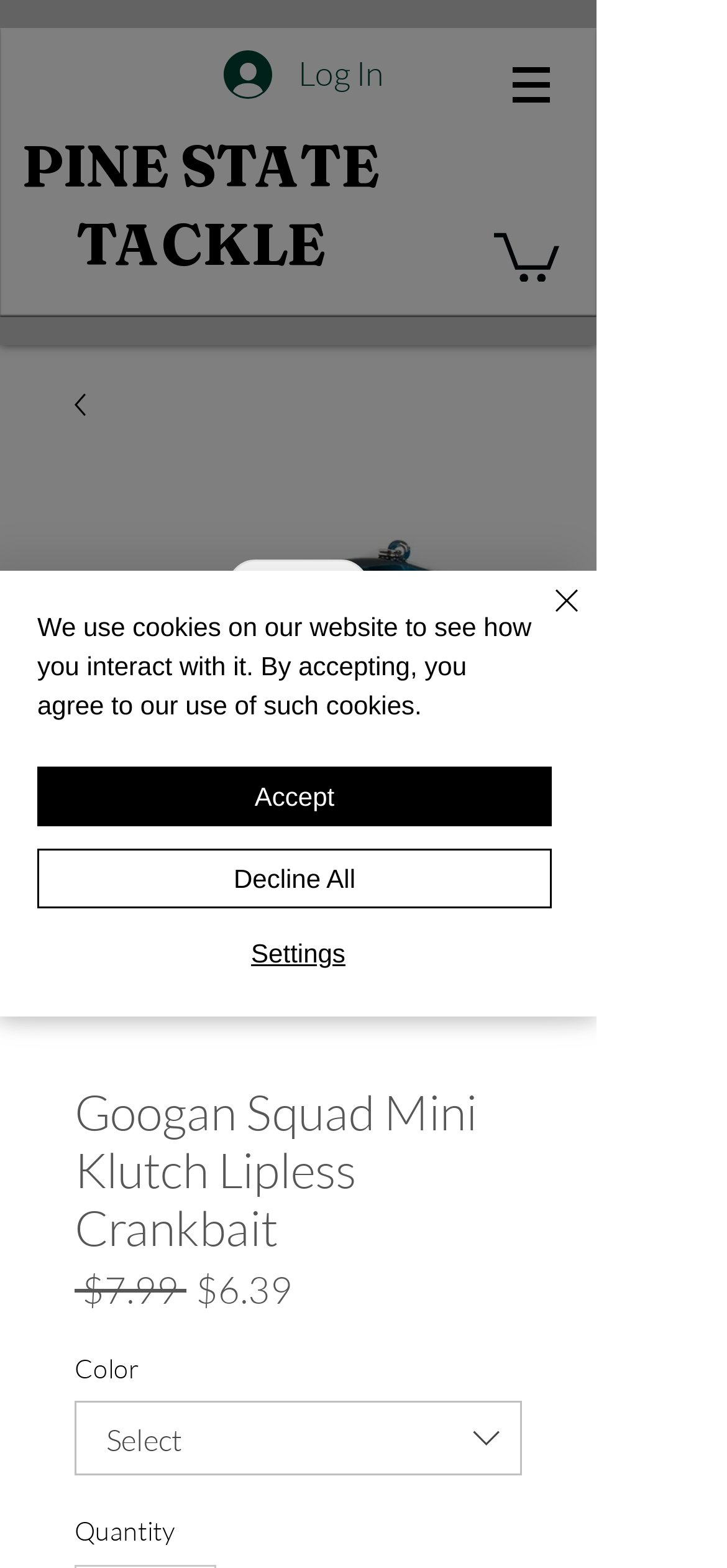Respond to the question below with a concise word or phrase:
What is the regular price of the product?

$7.99